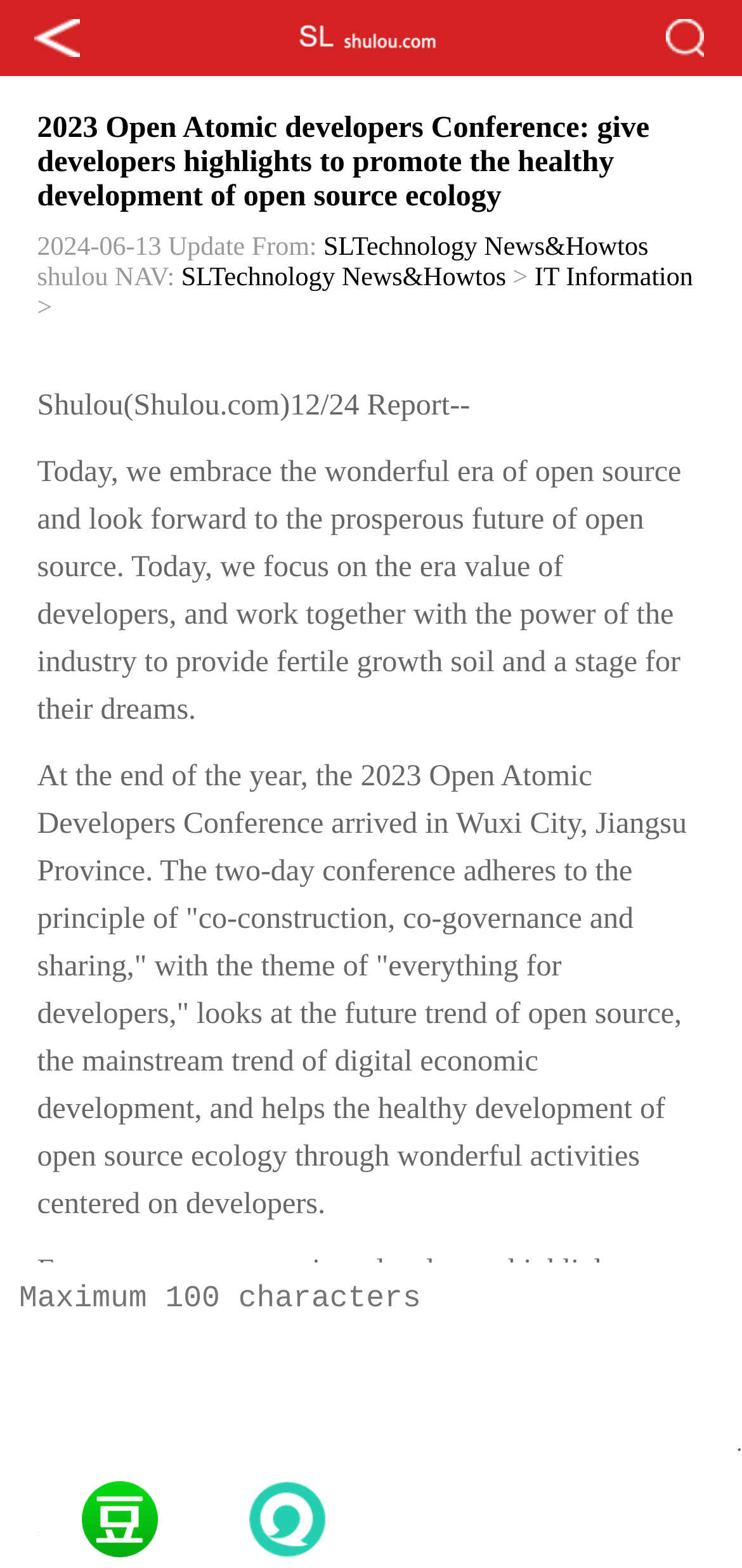What is the theme of the 2023 Open Atomic Developers Conference?
Using the visual information, answer the question in a single word or phrase.

Everything for developers